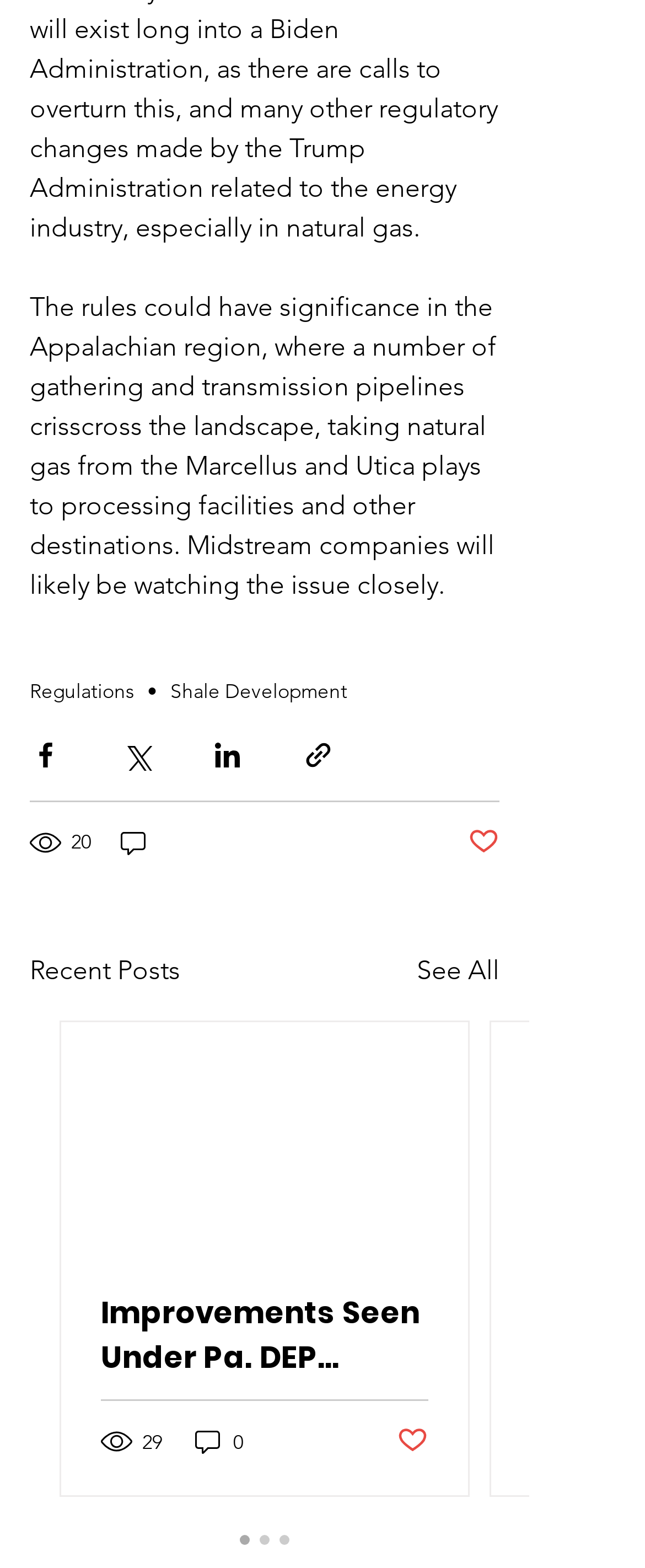Locate the bounding box coordinates of the UI element described by: "aria-label="Share via Facebook"". Provide the coordinates as four float numbers between 0 and 1, formatted as [left, top, right, bottom].

[0.046, 0.471, 0.095, 0.491]